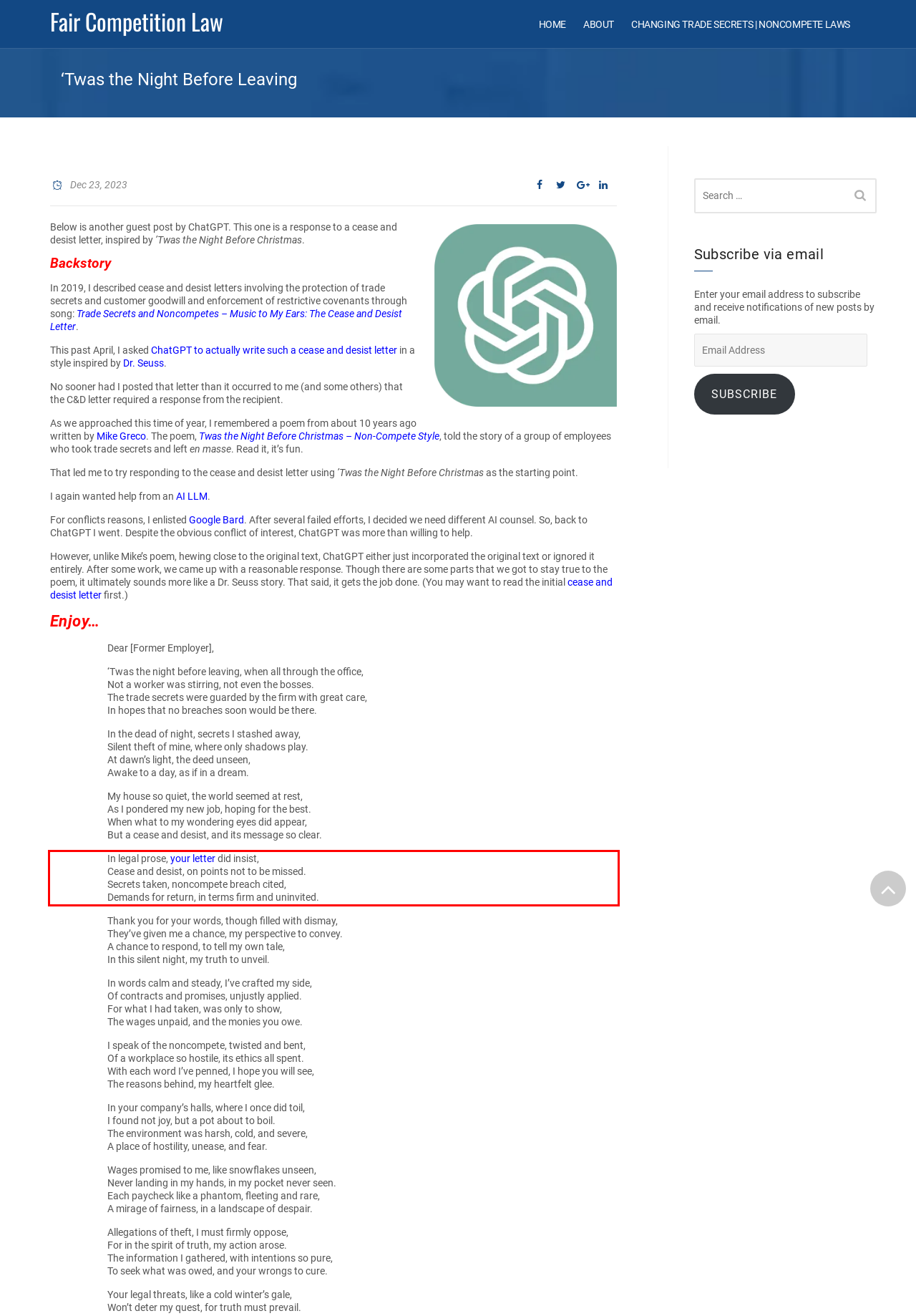By examining the provided screenshot of a webpage, recognize the text within the red bounding box and generate its text content.

In legal prose, your letter did insist, Cease and desist, on points not to be missed. Secrets taken, noncompete breach cited, Demands for return, in terms firm and uninvited.